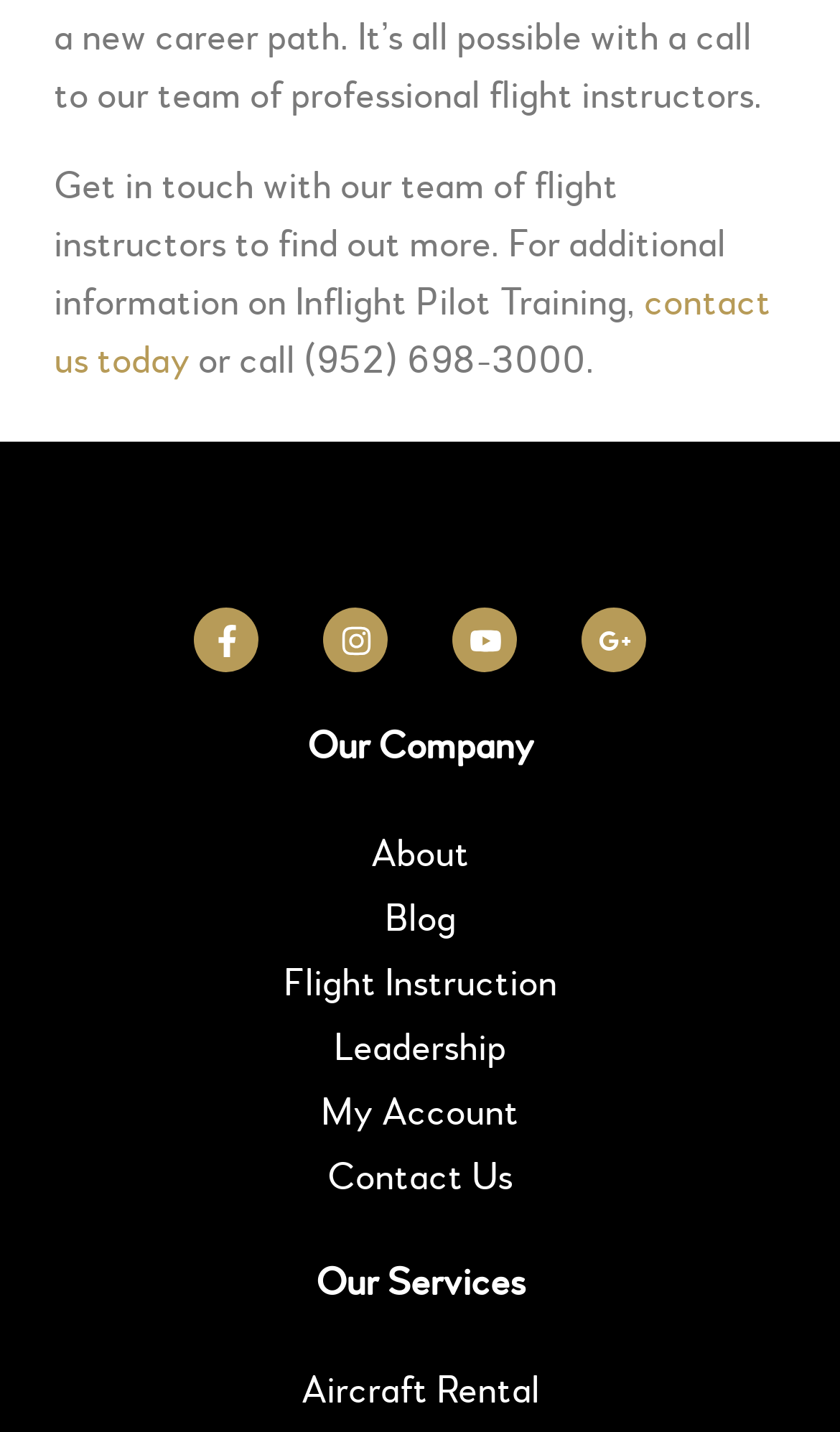Determine the bounding box coordinates of the clickable element to complete this instruction: "visit our Facebook page". Provide the coordinates in the format of four float numbers between 0 and 1, [left, top, right, bottom].

[0.231, 0.425, 0.308, 0.47]